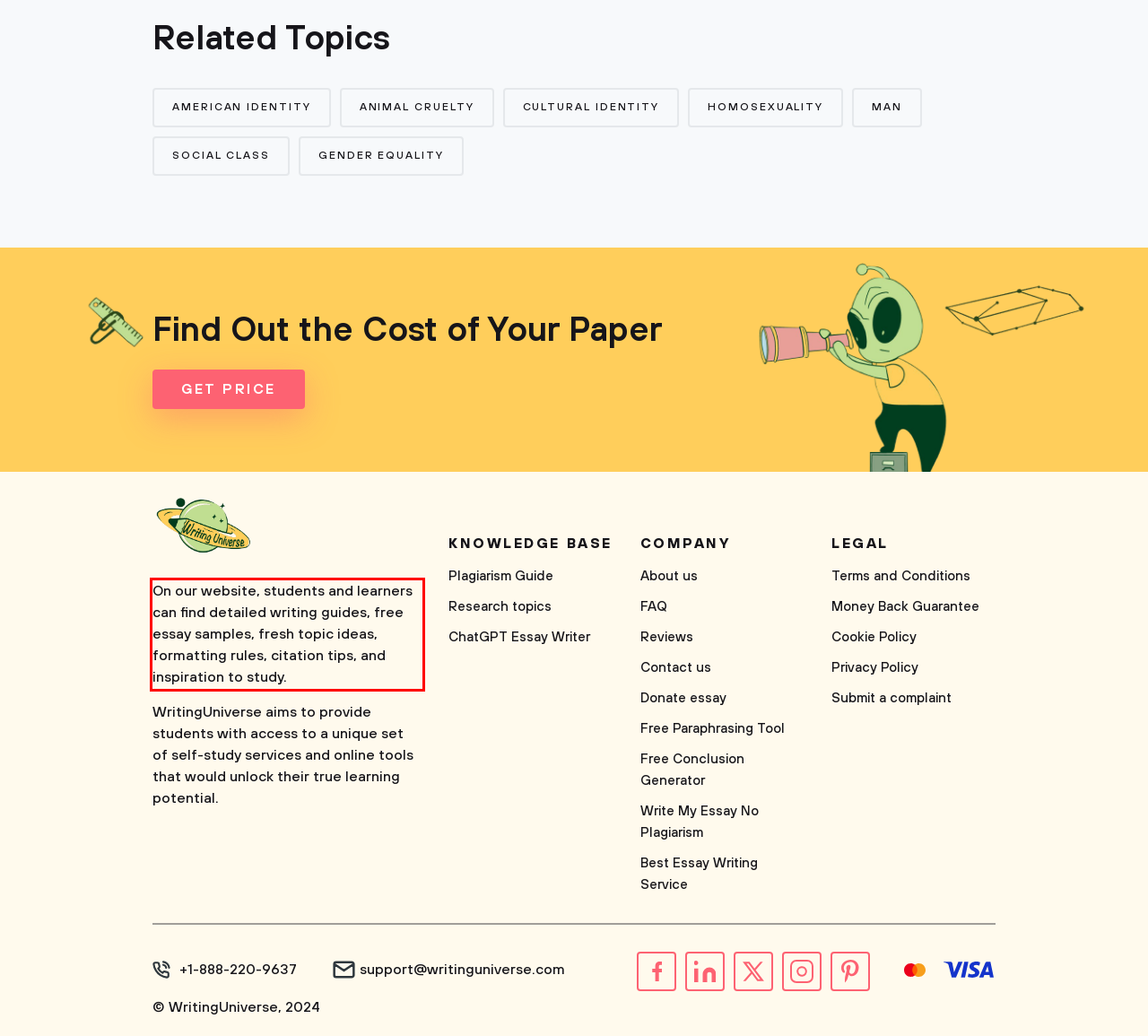You have a webpage screenshot with a red rectangle surrounding a UI element. Extract the text content from within this red bounding box.

On our website, students and learners can find detailed writing guides, free essay samples, fresh topic ideas, formatting rules, citation tips, and inspiration to study.